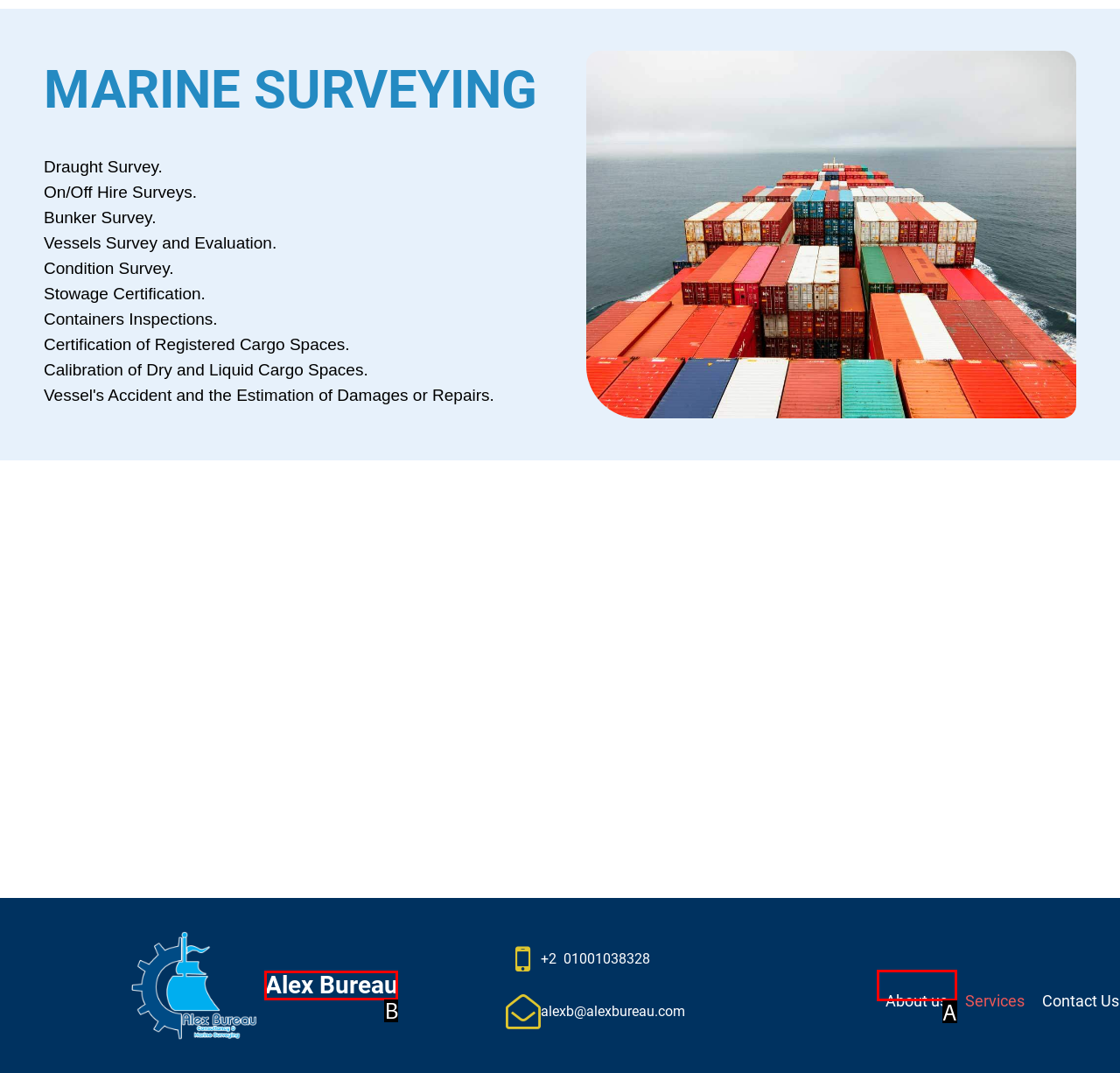From the description: Alex Bureau, select the HTML element that fits best. Reply with the letter of the appropriate option.

B